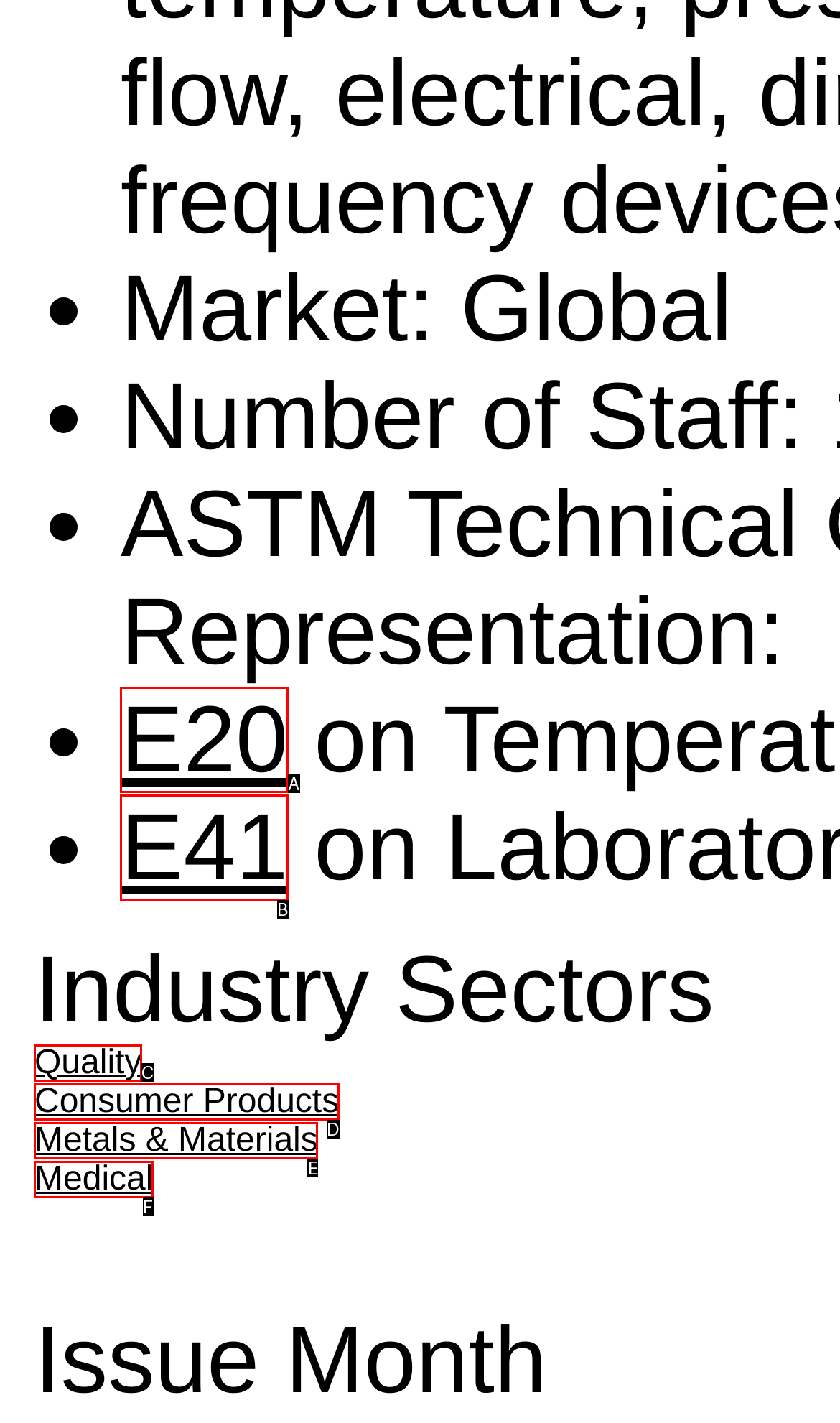Identify the HTML element that corresponds to the description: Medical Provide the letter of the correct option directly.

F